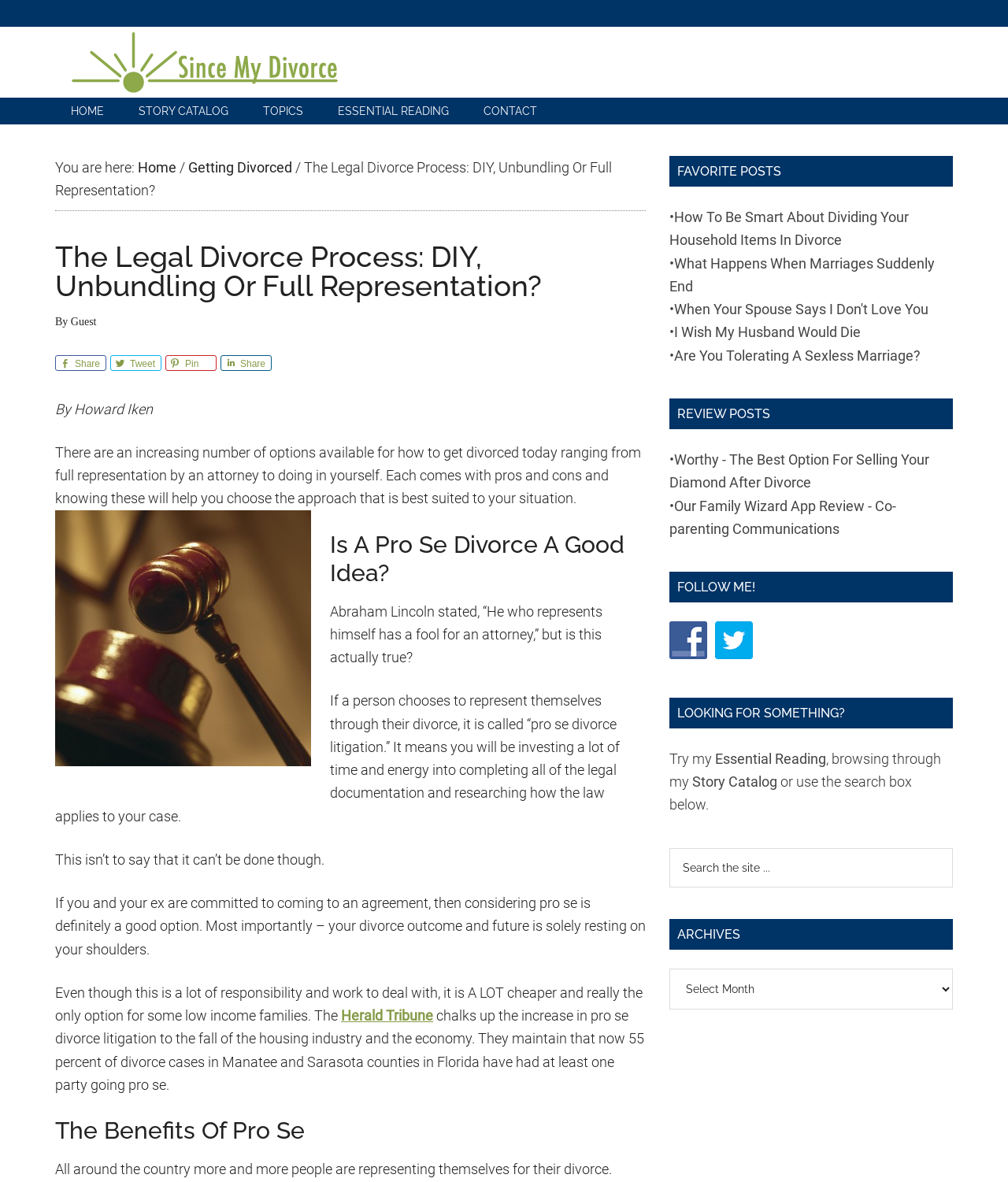Observe the image and answer the following question in detail: What is the benefit of pro se divorce litigation?

According to the webpage, one of the benefits of pro se divorce litigation is that it is a lot cheaper, which is especially important for low-income families who may not have the financial resources to hire an attorney.